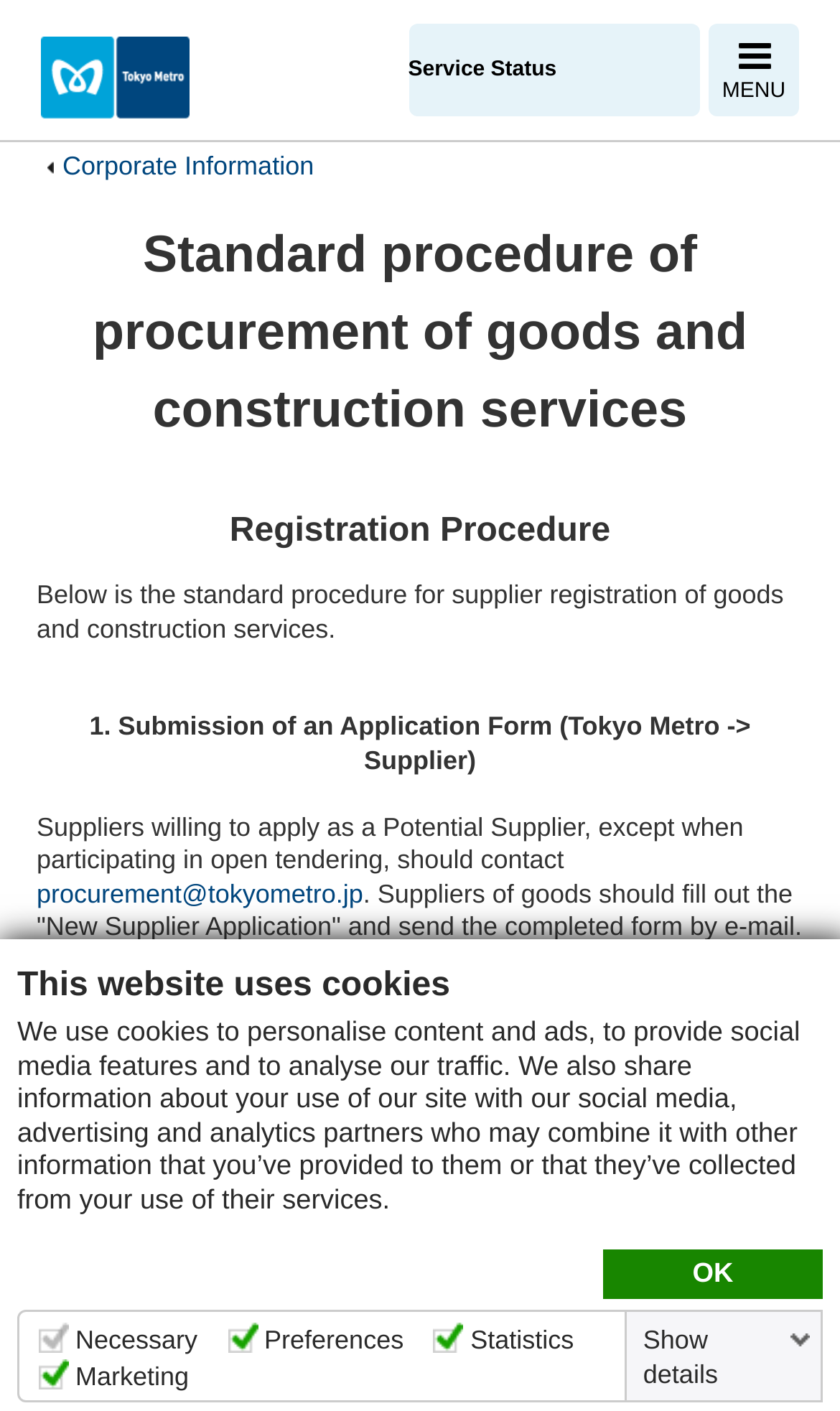Based on the element description MENU, identify the bounding box coordinates for the UI element. The coordinates should be in the format (top-left x, top-left y, bottom-right x, bottom-right y) and within the 0 to 1 range.

[0.844, 0.017, 0.951, 0.082]